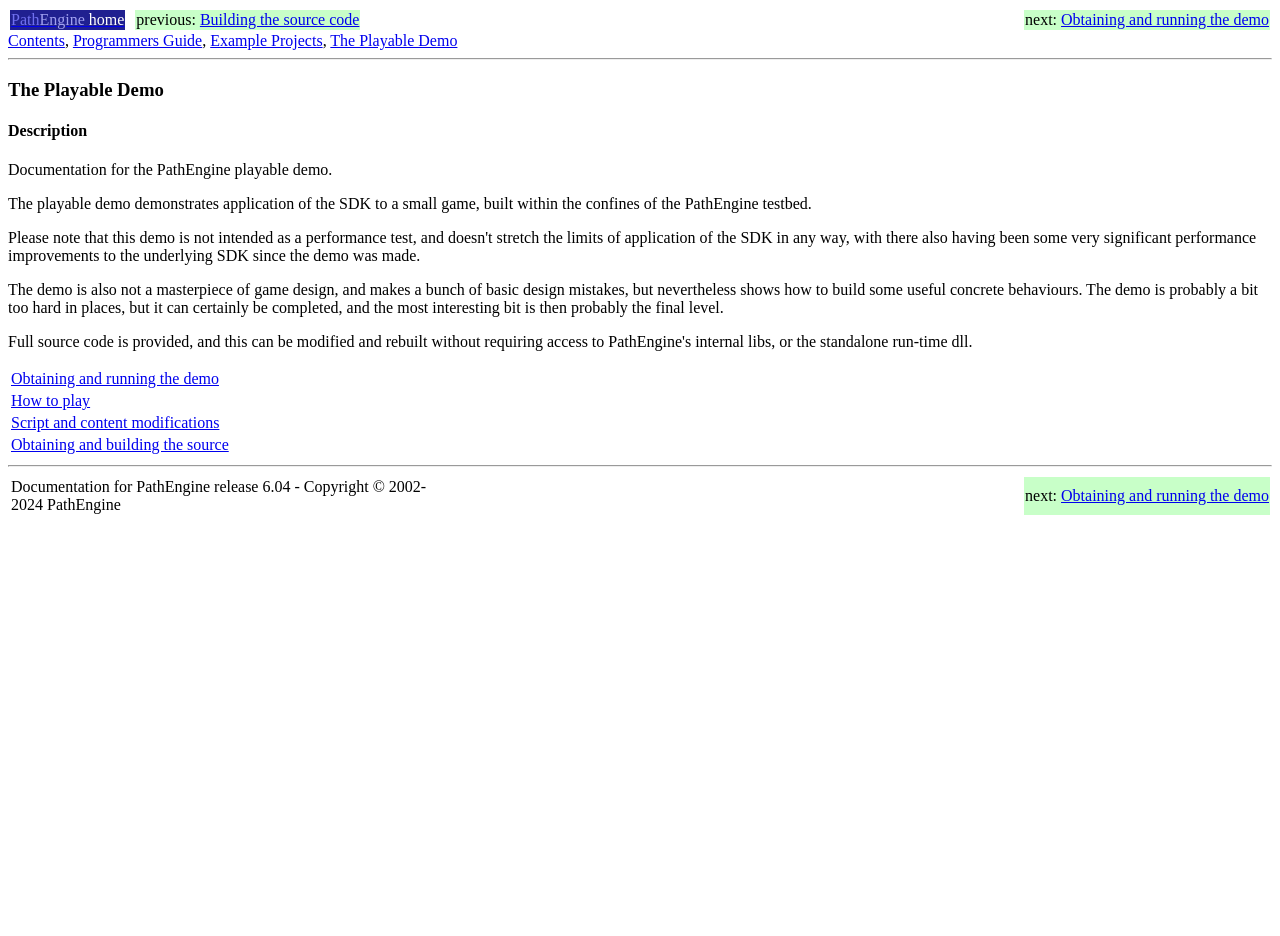Extract the bounding box for the UI element that matches this description: "Script and content modifications".

[0.009, 0.443, 0.171, 0.461]